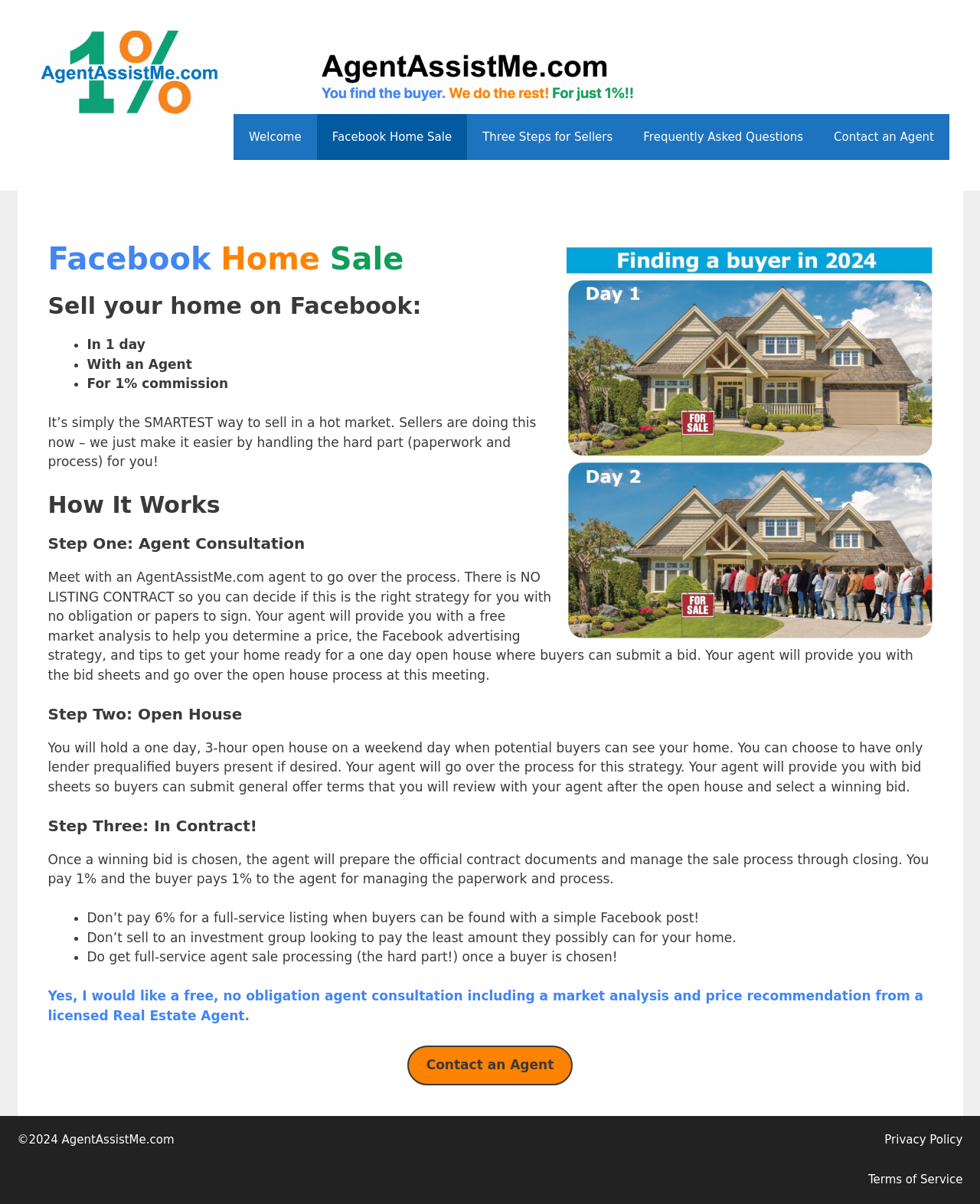Please identify the bounding box coordinates of the clickable area that will allow you to execute the instruction: "Click on the 'Terms of Service' link".

[0.886, 0.974, 0.982, 0.986]